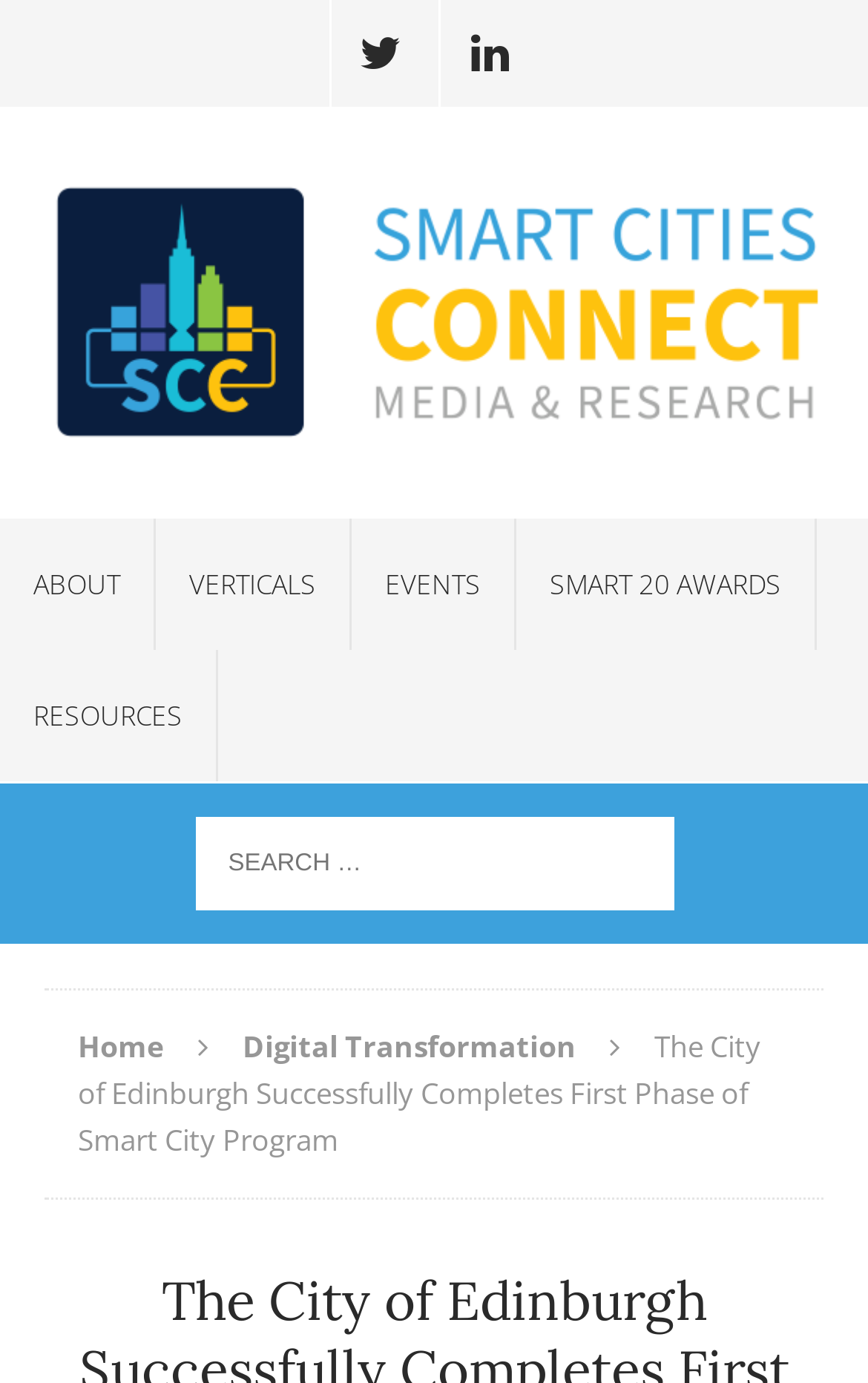Please provide a one-word or short phrase answer to the question:
How many social media links are available?

2